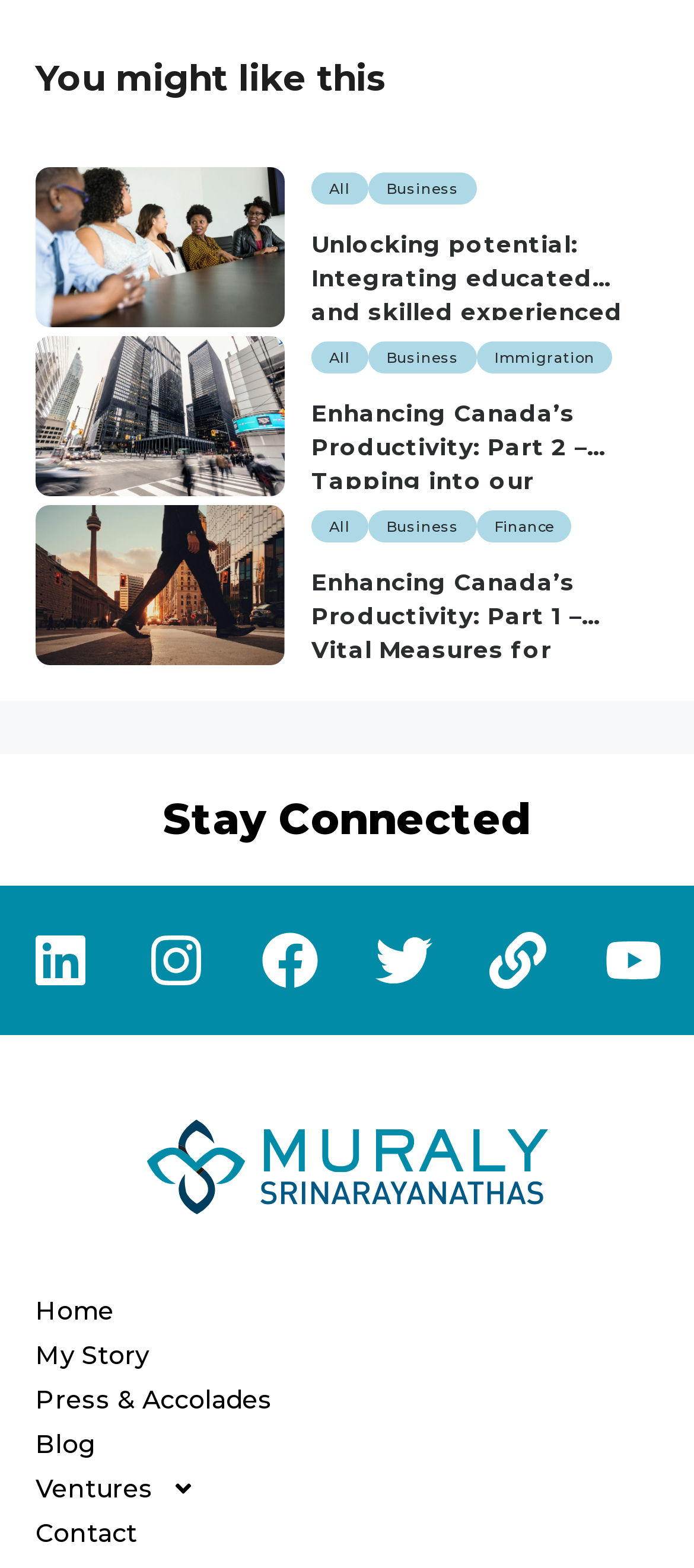Please identify the bounding box coordinates of the element I should click to complete this instruction: 'Follow the 'Linkedin' social media link'. The coordinates should be given as four float numbers between 0 and 1, like this: [left, top, right, bottom].

[0.006, 0.576, 0.17, 0.648]